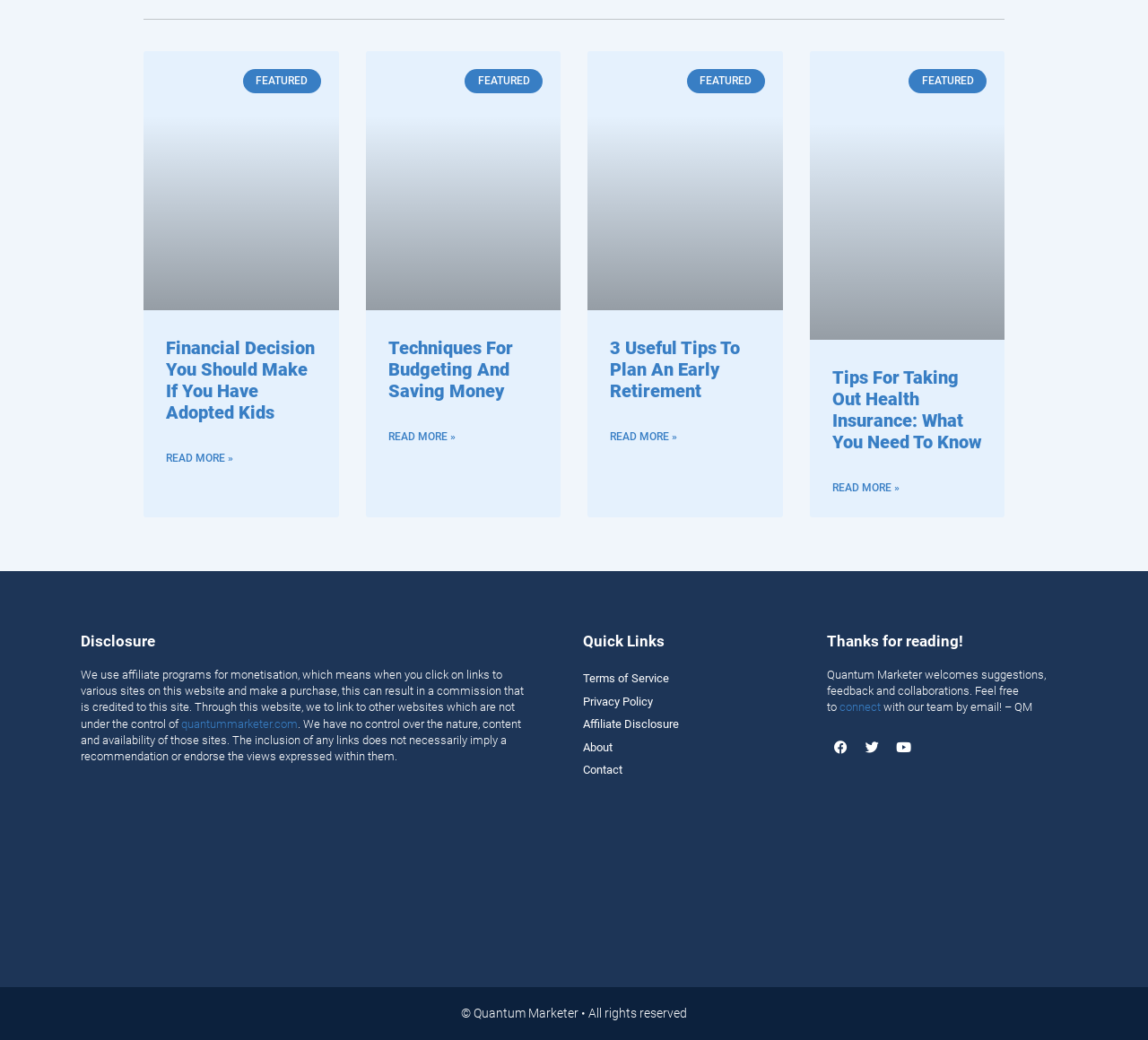Locate the bounding box coordinates of the clickable area needed to fulfill the instruction: "Visit quantummarketer.com".

[0.158, 0.689, 0.259, 0.702]